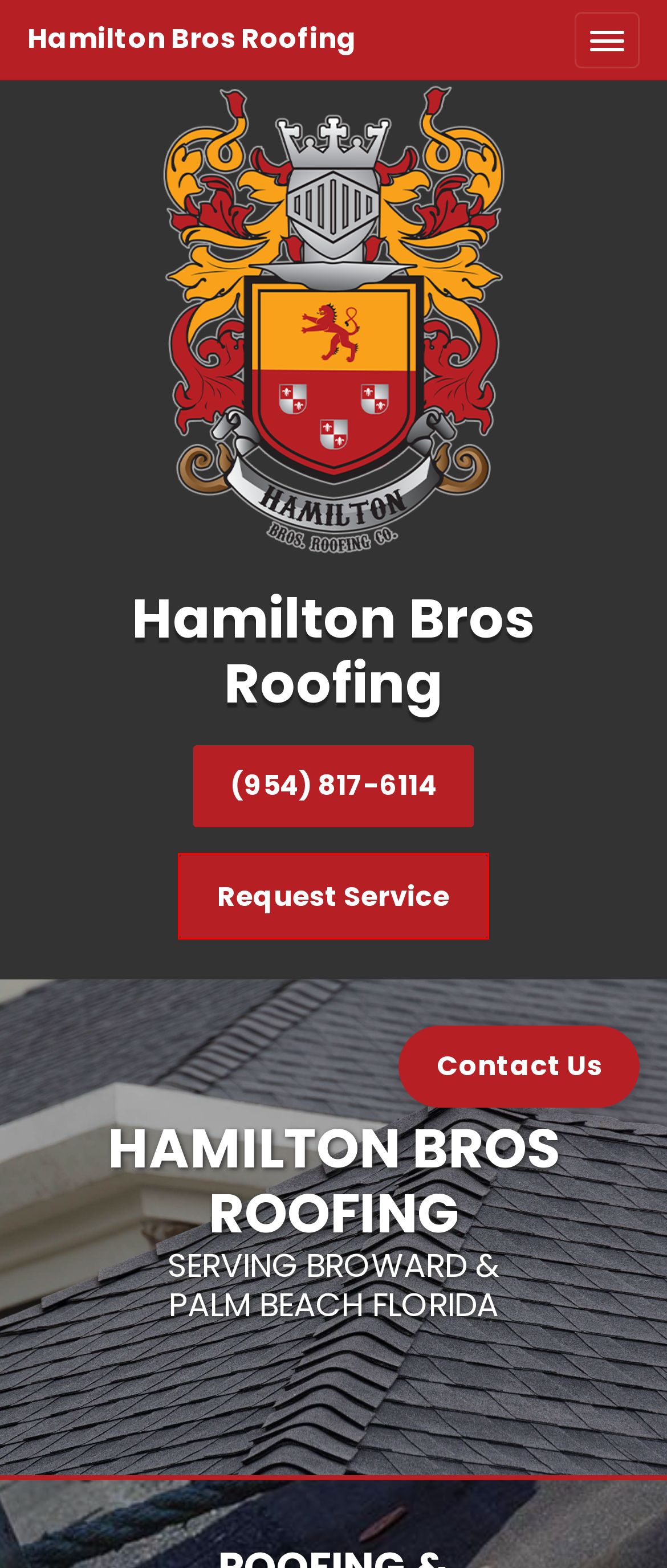Observe the screenshot of a webpage with a red bounding box highlighting an element. Choose the webpage description that accurately reflects the new page after the element within the bounding box is clicked. Here are the candidates:
A. Hamilton Bros Roofing In Pompano Beach, FL | Reviews
B. Hamilton Bros Roofing In Pompano Beach, FL | About Us
C. Hamilton Bros Roofing In Pompano Beach, FL | Contact Us
D. Hamilton Bros Roofing In Pompano Beach, FL | Gallery
E. Webit Small Business Websites - $49 /month | Webit.com
F. Hamilton Bros Roofing In Pompano Beach, FL | Services
G. Web Manager
H. Roofing Contractor In Pompano Beach FL - Hamilton Bros Roofing

C